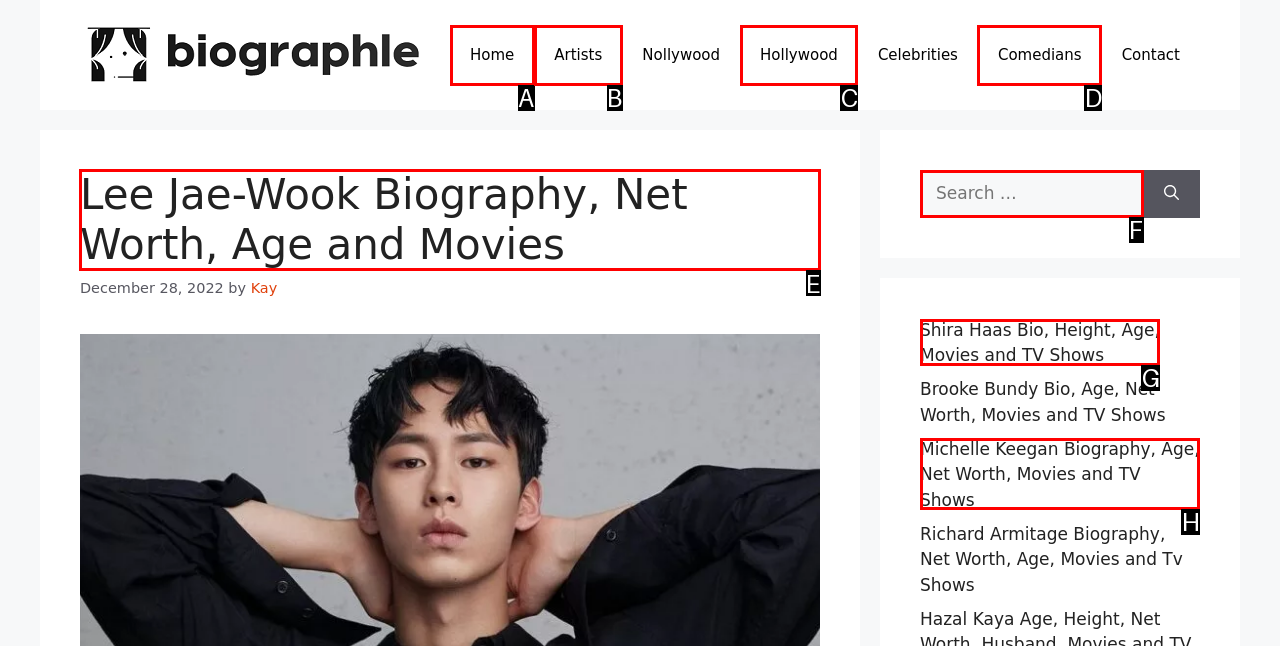Identify which lettered option completes the task: Read Lee Jae-Wook's biography. Provide the letter of the correct choice.

E